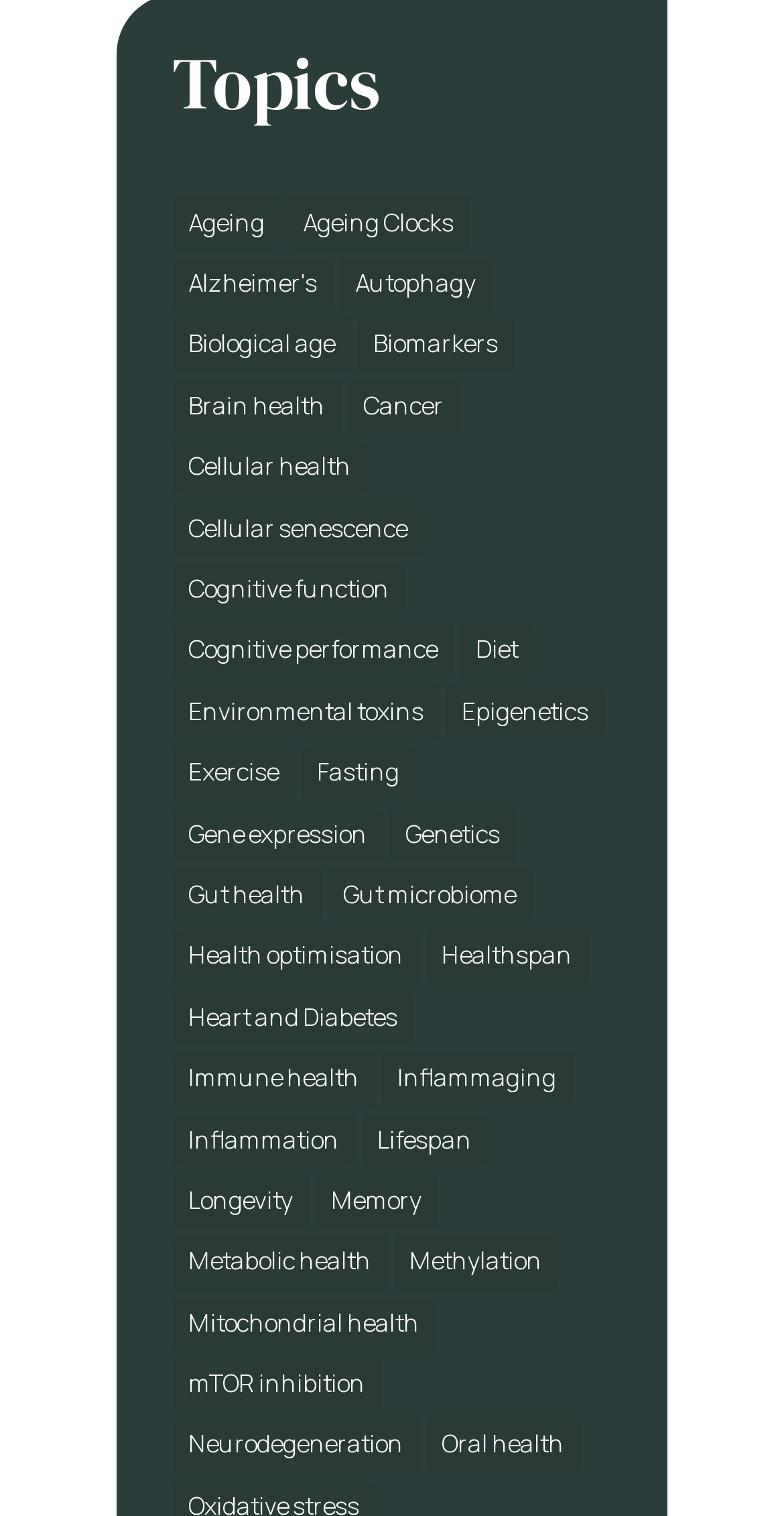How many topics are listed on this webpage?
Look at the screenshot and respond with a single word or phrase.

More than 20